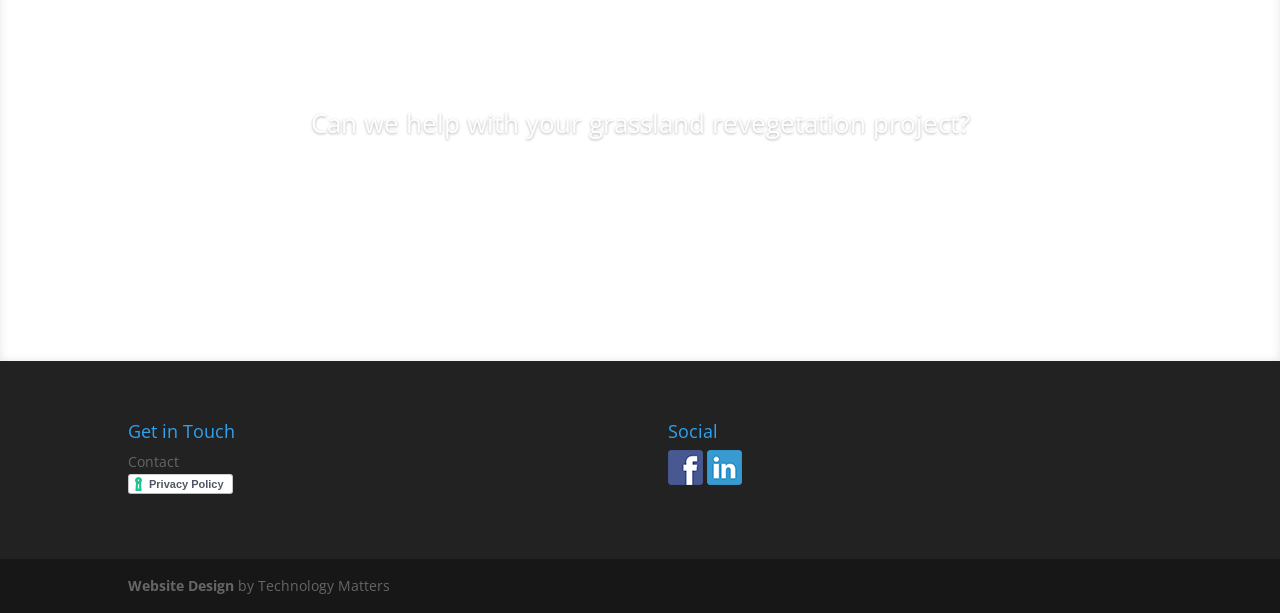Given the element description: "Website Design", predict the bounding box coordinates of the UI element it refers to, using four float numbers between 0 and 1, i.e., [left, top, right, bottom].

[0.1, 0.94, 0.183, 0.971]